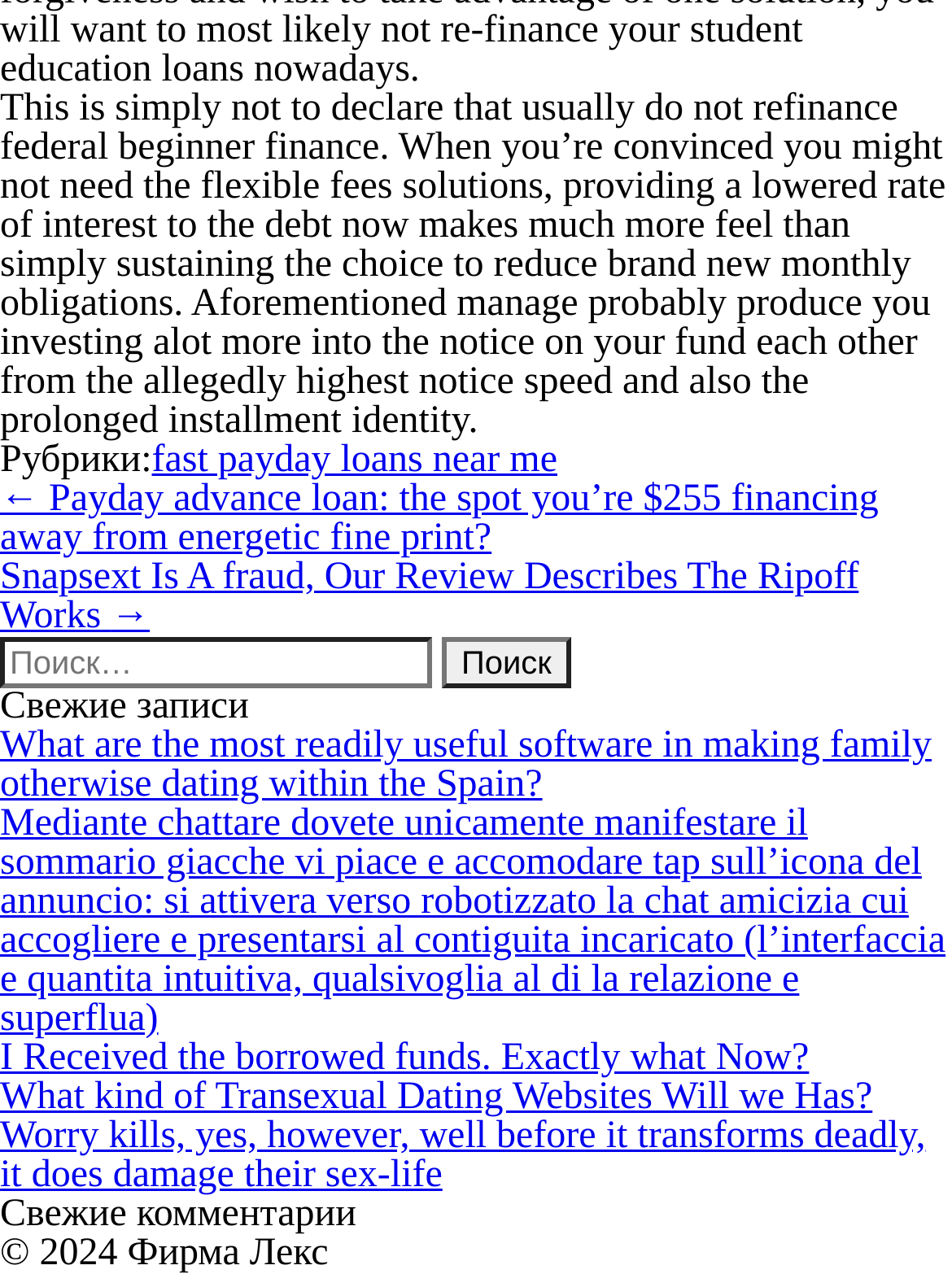Look at the image and answer the question in detail:
What is the purpose of the 'Поиск' button?

The 'Поиск' button is located next to the search box and is used to submit a search query, allowing users to find specific content on the website.